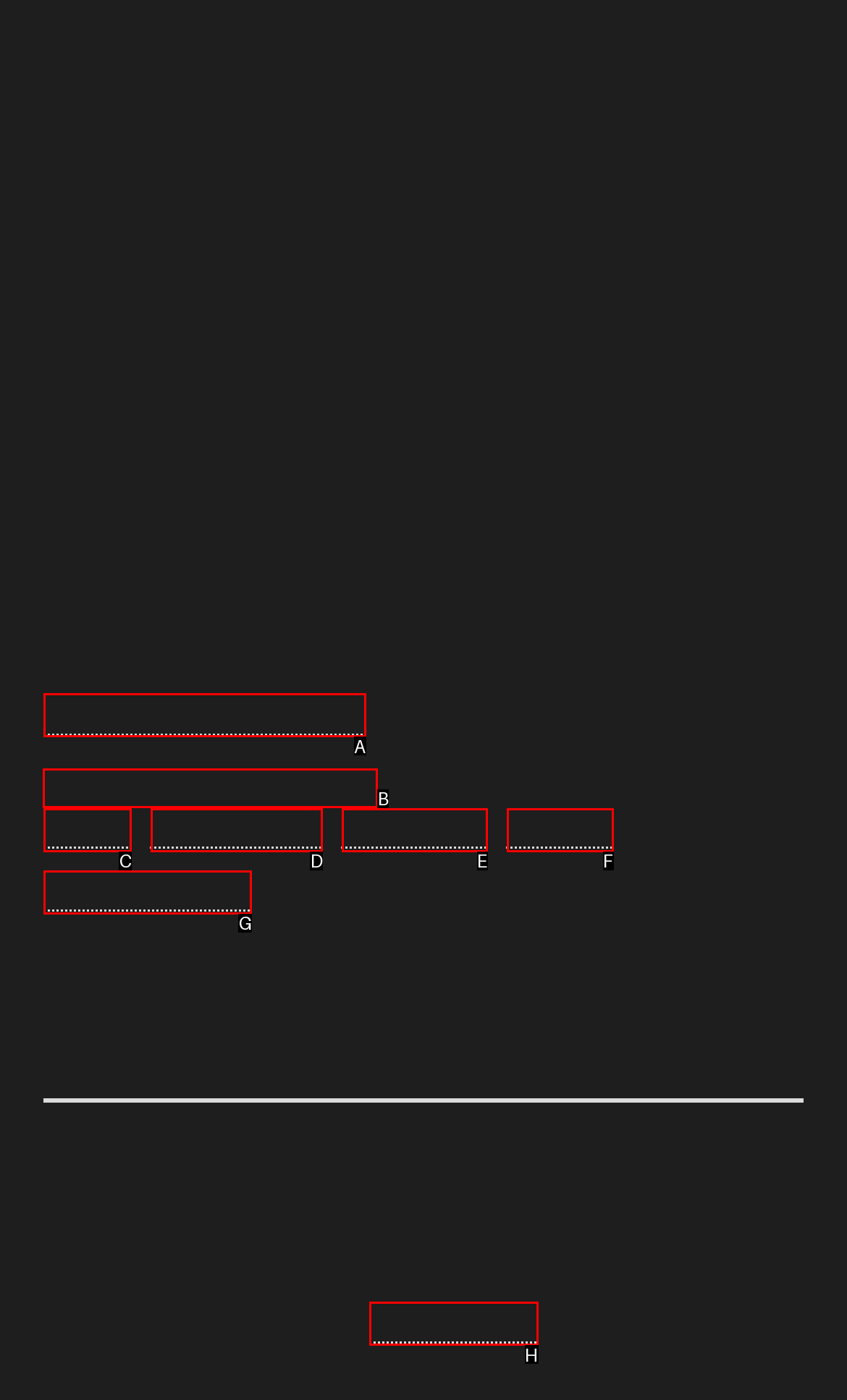Determine which HTML element should be clicked to carry out the following task: click on the link to Practical Philosophy Respond with the letter of the appropriate option.

B